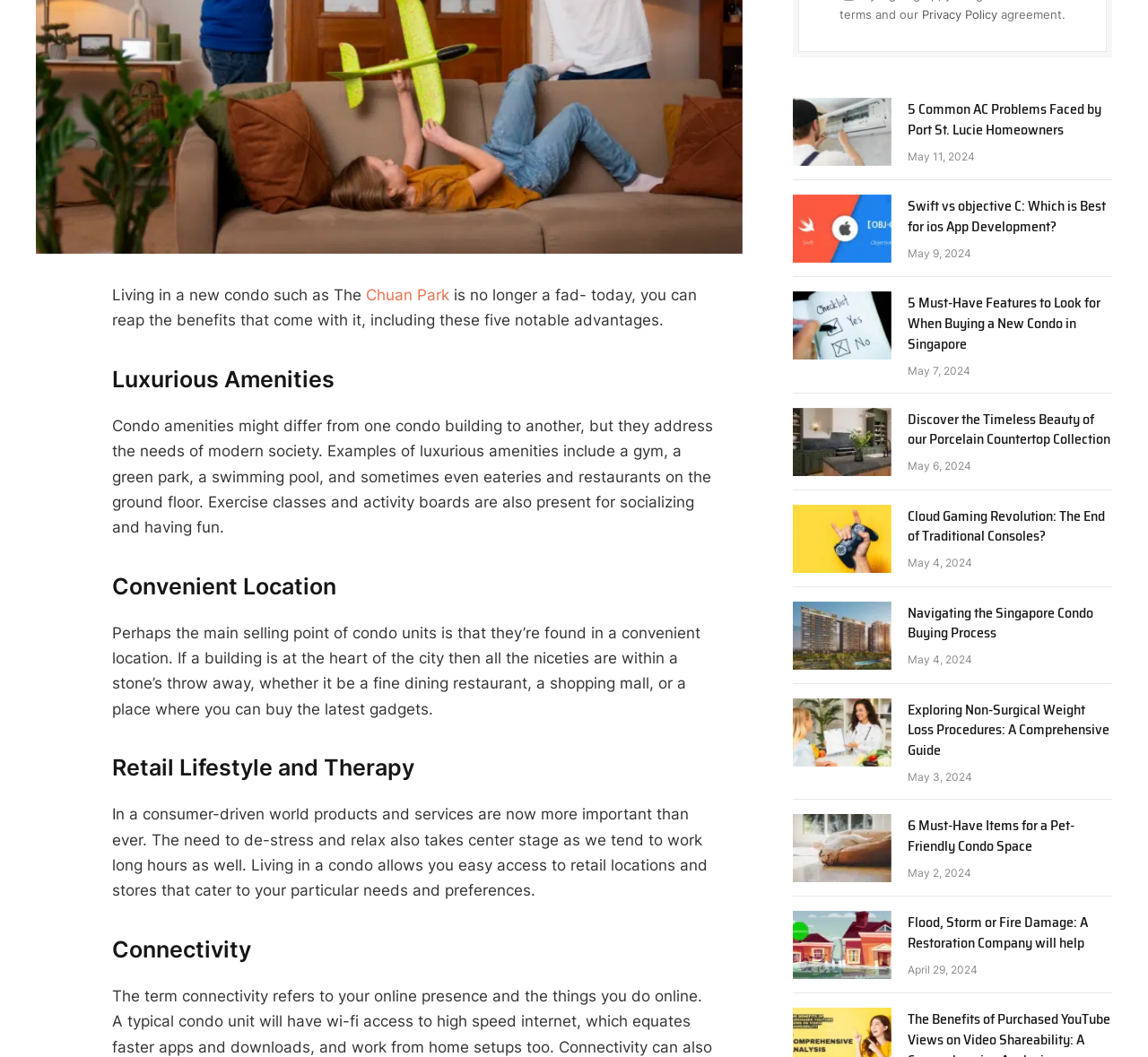Provide the bounding box coordinates for the UI element described in this sentence: "Privacy Policy". The coordinates should be four float values between 0 and 1, i.e., [left, top, right, bottom].

[0.803, 0.007, 0.869, 0.02]